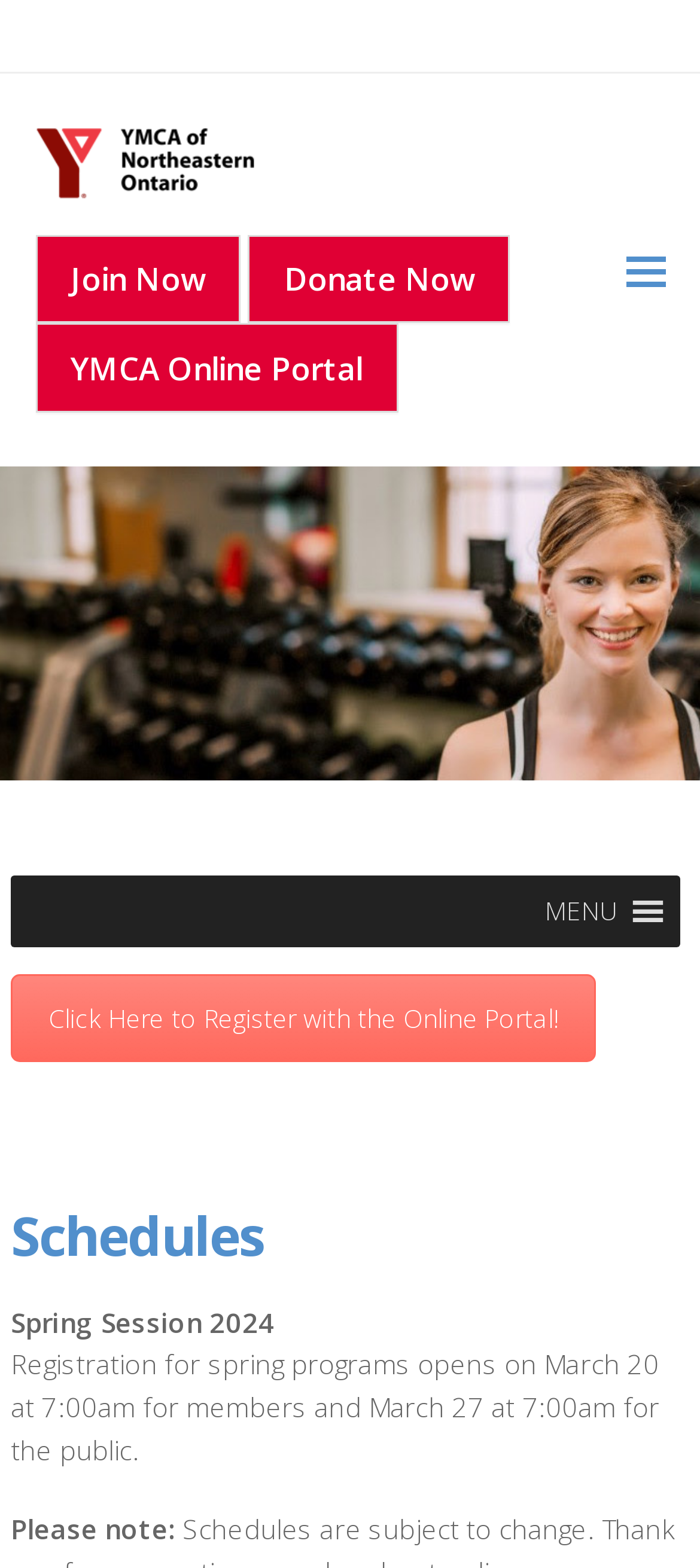What is the title of the current session?
Using the information presented in the image, please offer a detailed response to the question.

The title of the current session can be found in the heading element, which says 'Spring Session 2024'. This suggests that the webpage is currently displaying schedules for the spring session of 2024.